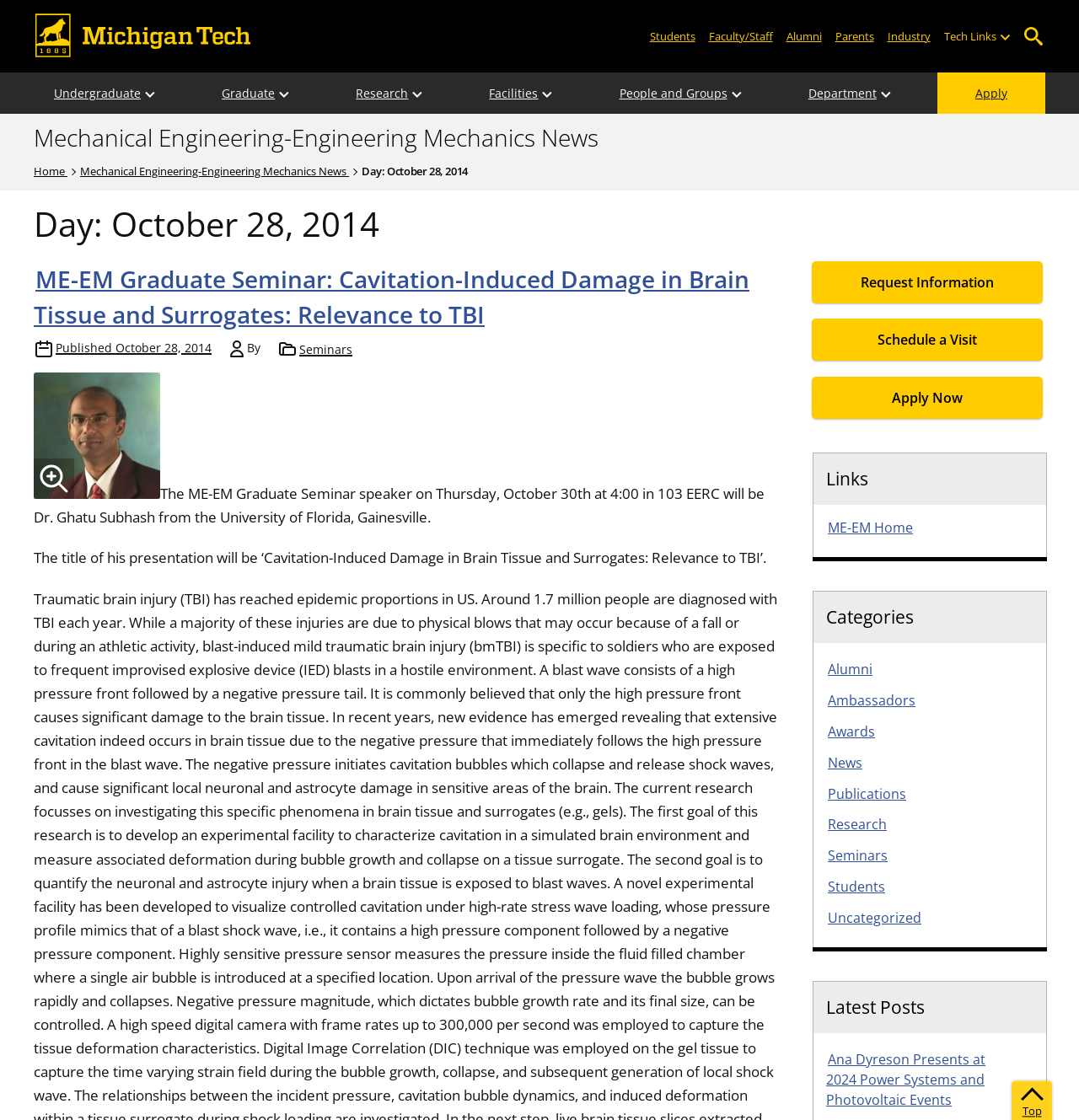How many categories are there in the 'Categories' section? Using the information from the screenshot, answer with a single word or phrase.

11